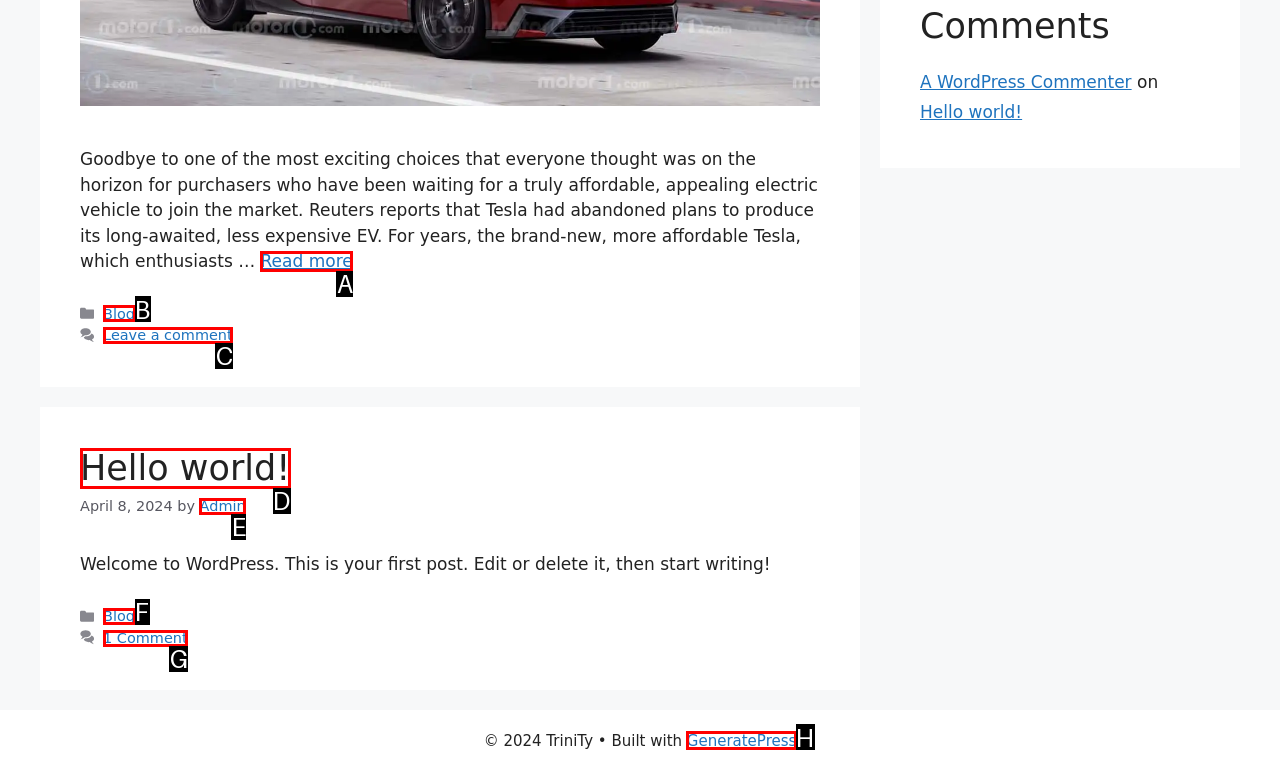Match the element description to one of the options: 1 Comment
Respond with the corresponding option's letter.

G